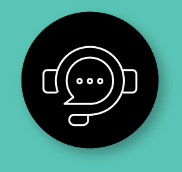Detail every aspect of the image in your caption.

The image features a sleek, minimalistic icon representing a live chat service, set against a vibrant turquoise background. The design consists of a round black circle featuring a simplified chat bubble with dots inside, symbolizing ongoing communication. This visual effectively conveys the concept of real-time customer engagement, emphasizing the availability of professional live chat agents who are dedicated to assisting prospective customers 24/7. It aligns with key service offerings such as capturing every lead and ensuring effective customer connection, highlighting the importance of immediate interaction in today’s digital landscape.